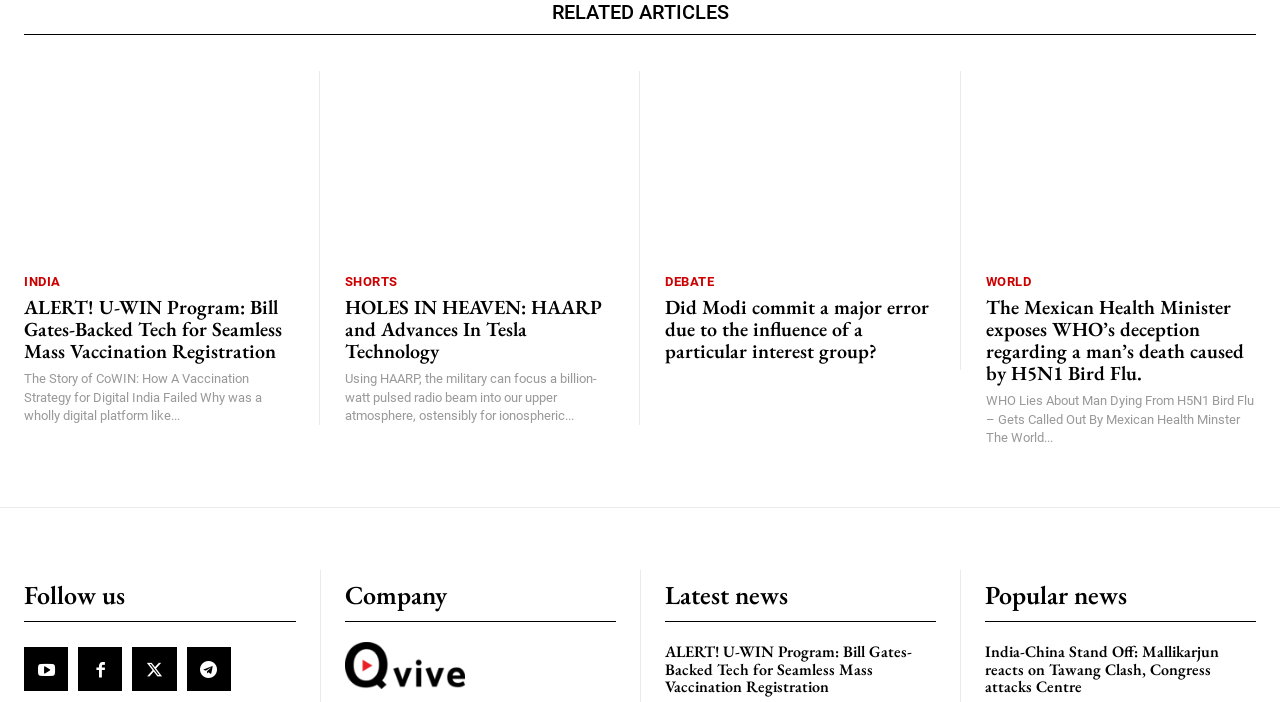Please respond to the question with a concise word or phrase:
How many social media links are there at the bottom of the webpage?

4